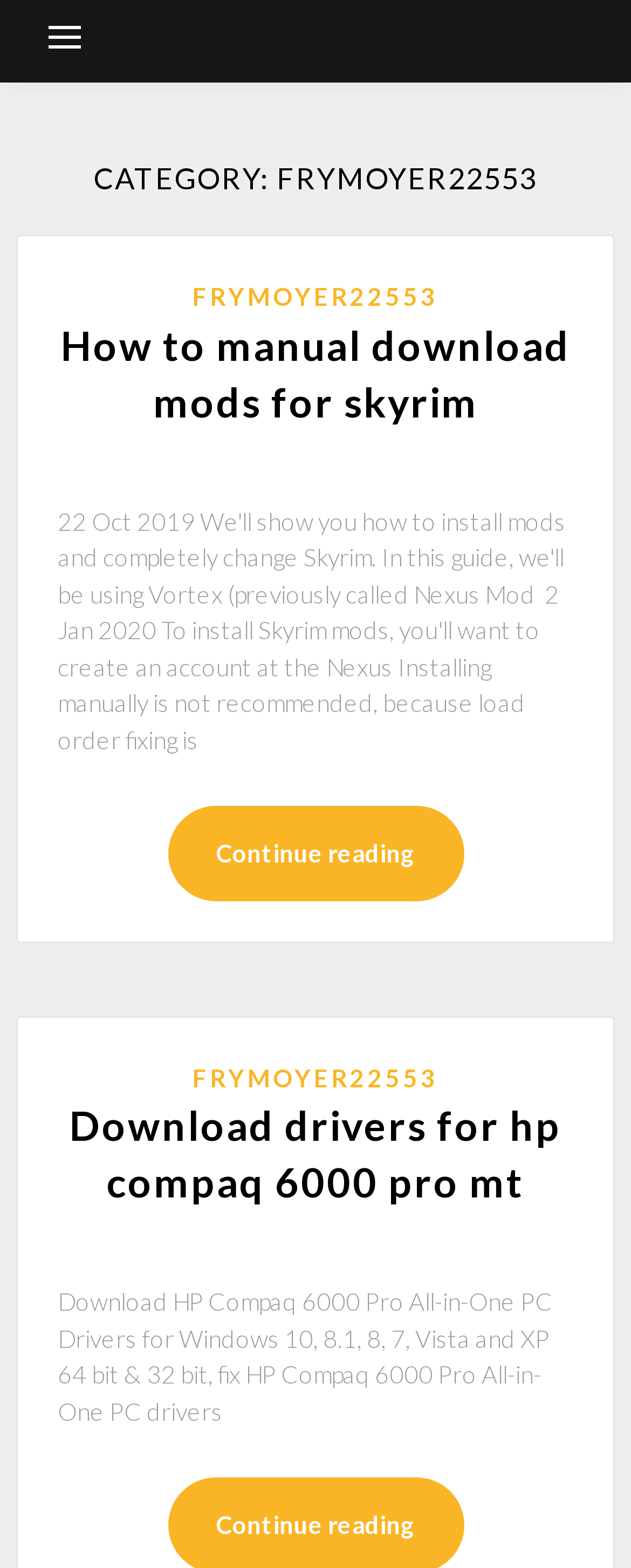Provide a short answer using a single word or phrase for the following question: 
What type of device is mentioned in the second link?

HP Compaq 6000 Pro MT